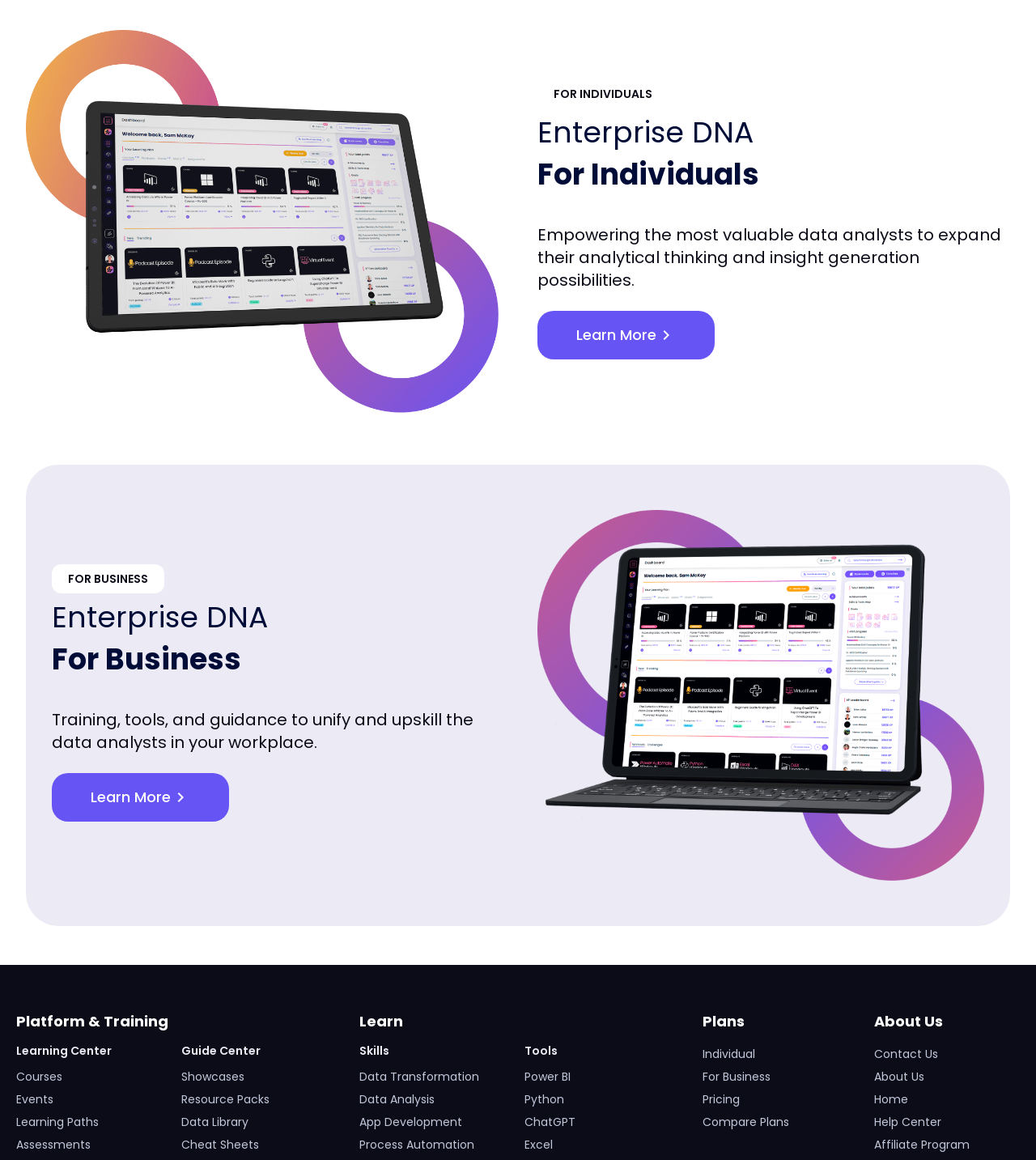Give a concise answer using one word or a phrase to the following question:
What is the difference between 'For Individuals' and 'For Business' sections?

Target audience